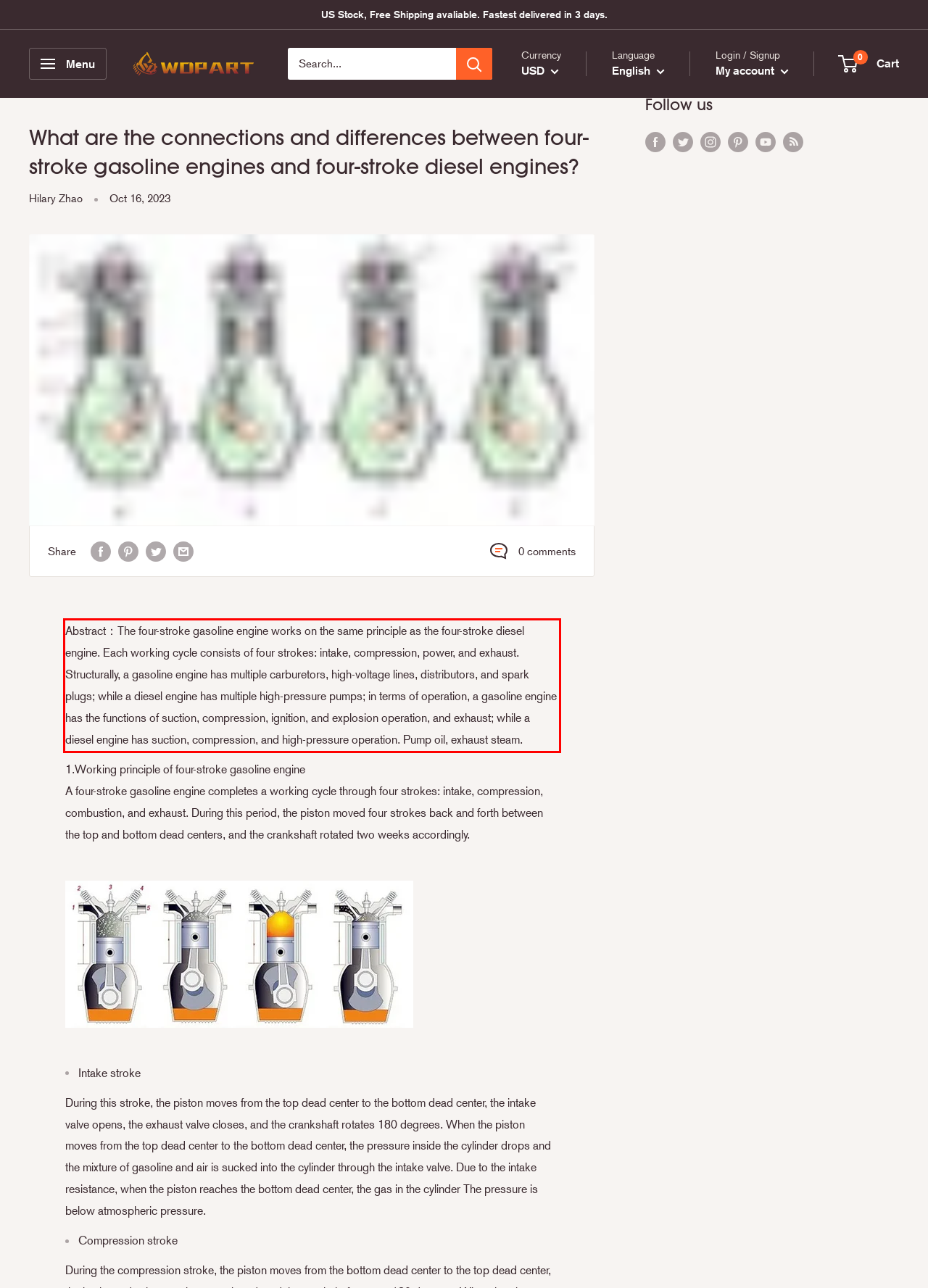Please perform OCR on the text content within the red bounding box that is highlighted in the provided webpage screenshot.

Abstract：The four-stroke gasoline engine works on the same principle as the four-stroke diesel engine. Each working cycle consists of four strokes: intake, compression, power, and exhaust. Structurally, a gasoline engine has multiple carburetors, high-voltage lines, distributors, and spark plugs; while a diesel engine has multiple high-pressure pumps; in terms of operation, a gasoline engine has the functions of suction, compression, ignition, and explosion operation, and exhaust; while a diesel engine has suction, compression, and high-pressure operation. Pump oil, exhaust steam.